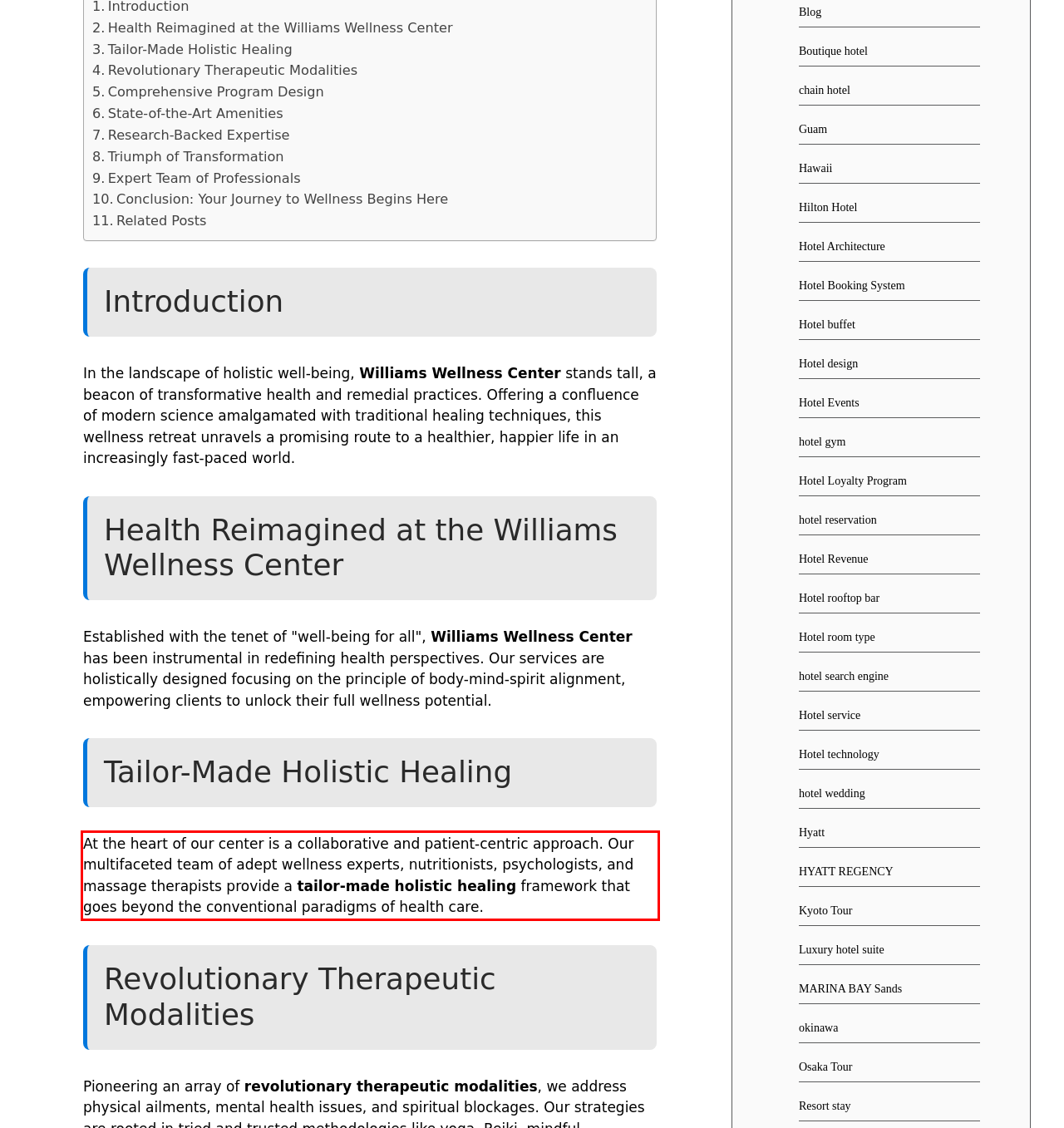There is a screenshot of a webpage with a red bounding box around a UI element. Please use OCR to extract the text within the red bounding box.

At the heart of our center is a collaborative and patient-centric approach. Our multifaceted team of adept wellness experts, nutritionists, psychologists, and massage therapists provide a tailor-made holistic healing framework that goes beyond the conventional paradigms of health care.